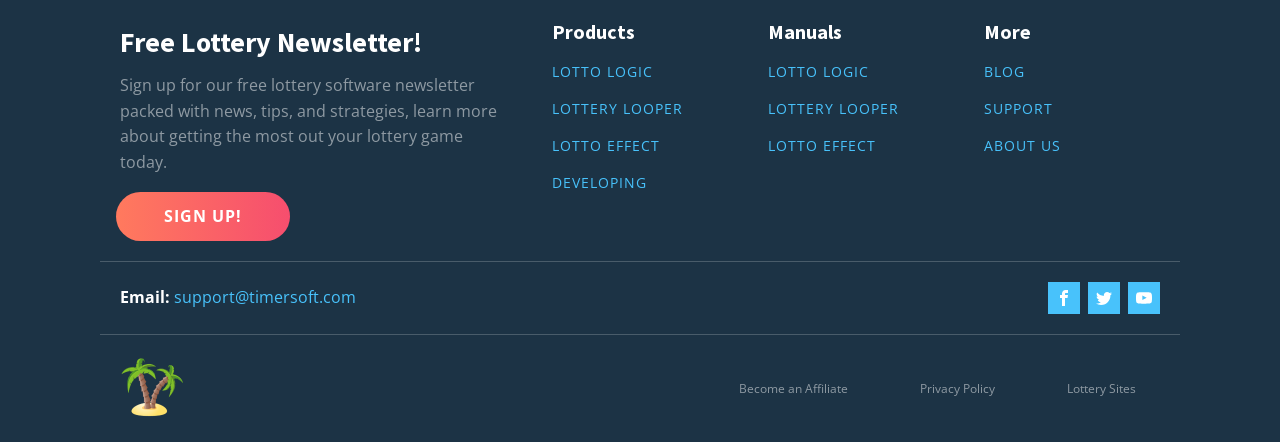Determine the bounding box coordinates of the element that should be clicked to execute the following command: "Read the Privacy Policy".

[0.7, 0.803, 0.796, 0.955]